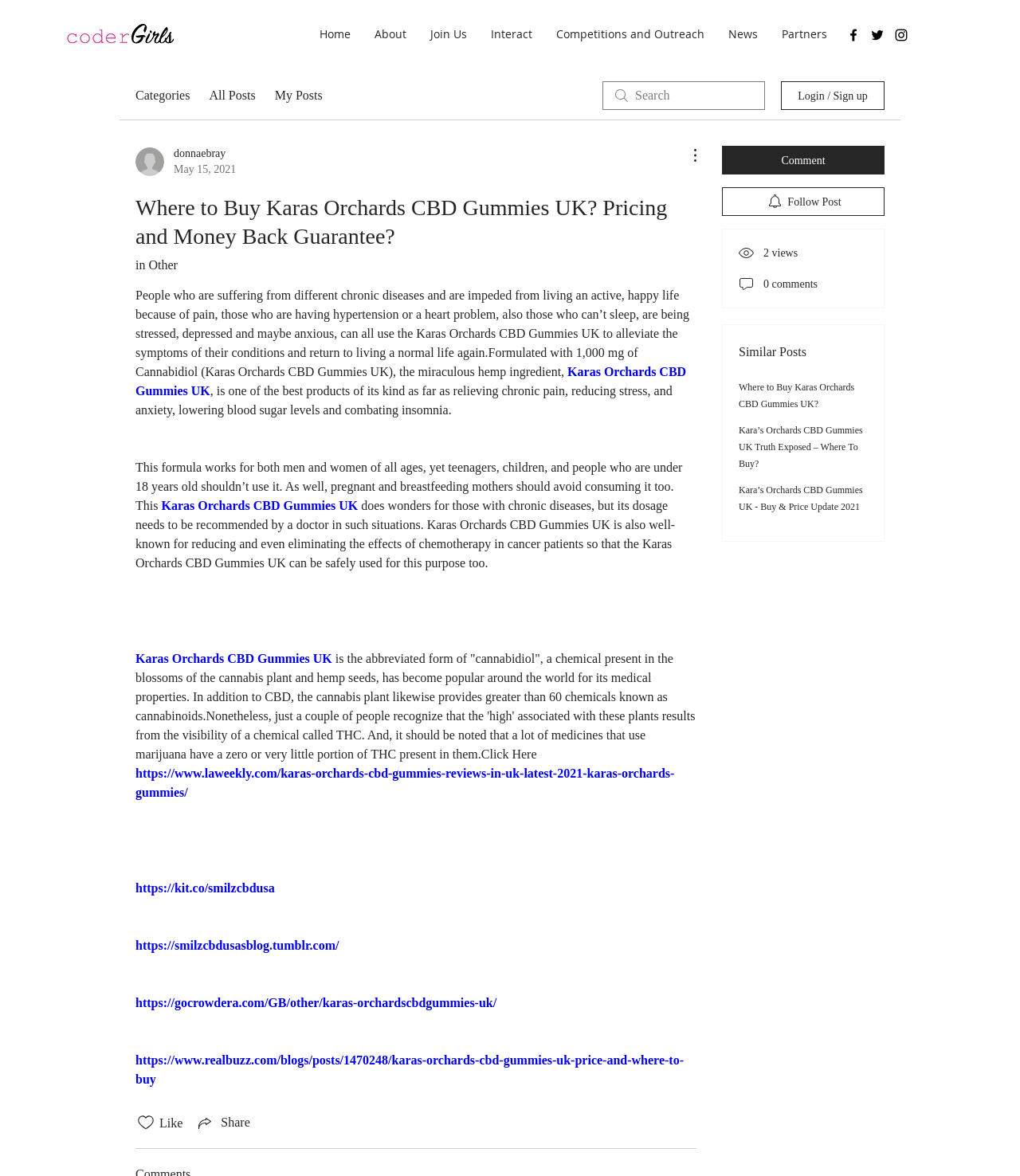Provide a one-word or short-phrase response to the question:
What is the purpose of the 'More Actions' button?

To show more options